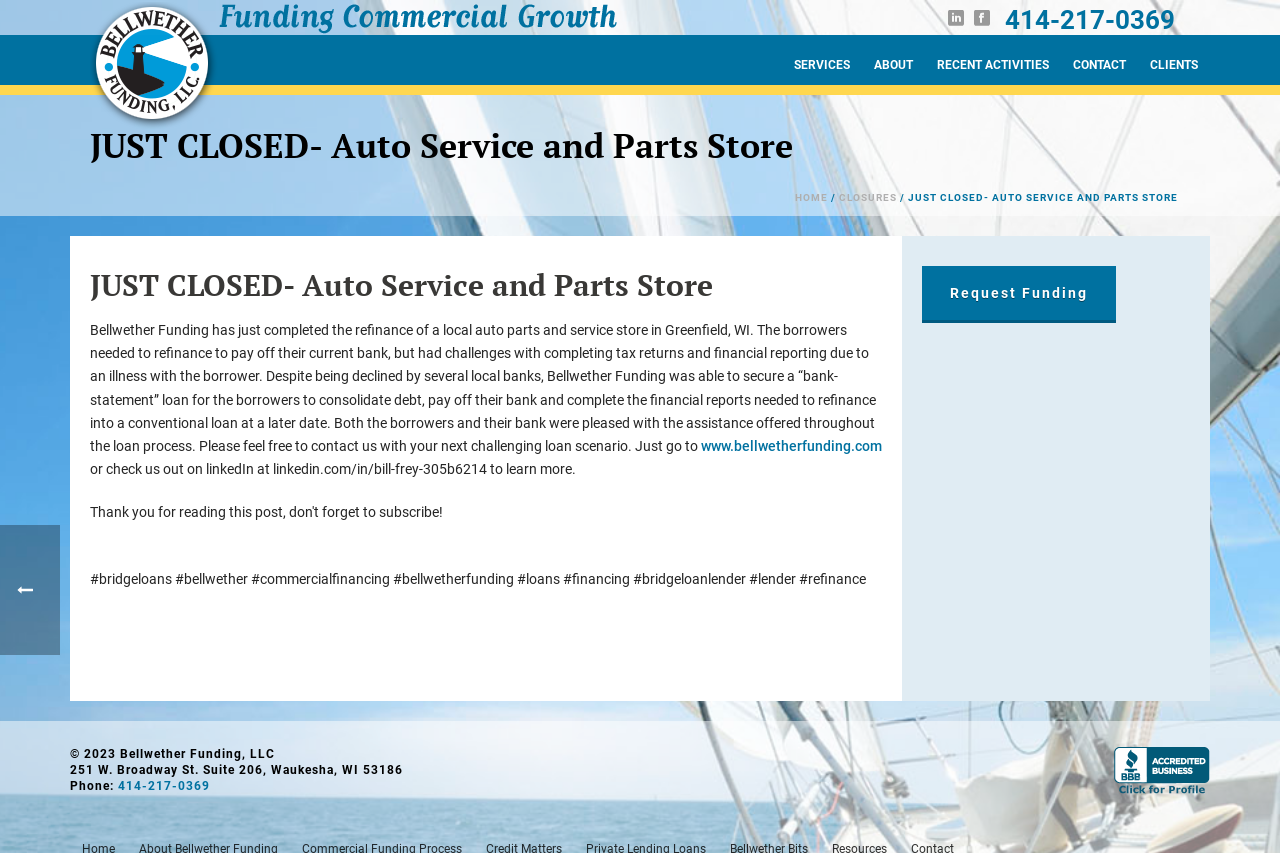Summarize the contents and layout of the webpage in detail.

The webpage is about Bellwether Funding, a company that provides commercial financing services. At the top left corner, there is a Bellwether logo with a tagline. Below the logo, there are several links to different sections of the website, including "SERVICES", "ABOUT", "RECENT ACTIVITIES", "CONTACT", and "CLIENTS". 

To the right of the logo, there is a phone number "414-217-0369" and a few social media links. Below these links, there is a heading "JUST CLOSED- Auto Service and Parts Store" which is a recent activity of the company. 

The main content of the webpage is an article about a recent deal closure, where Bellwether Funding refinanced a local auto parts and service store in Greenfield, WI. The article describes the challenges the borrowers faced and how Bellwether Funding was able to secure a loan for them. 

At the bottom of the article, there are links to the company's website and LinkedIn page, as well as a list of hashtags related to commercial financing. 

On the right side of the webpage, there is a complementary section with a "Request Funding" button. Below this section, there is a link to the company's BBB Business Review and some copyright information, including the company's address and phone number.